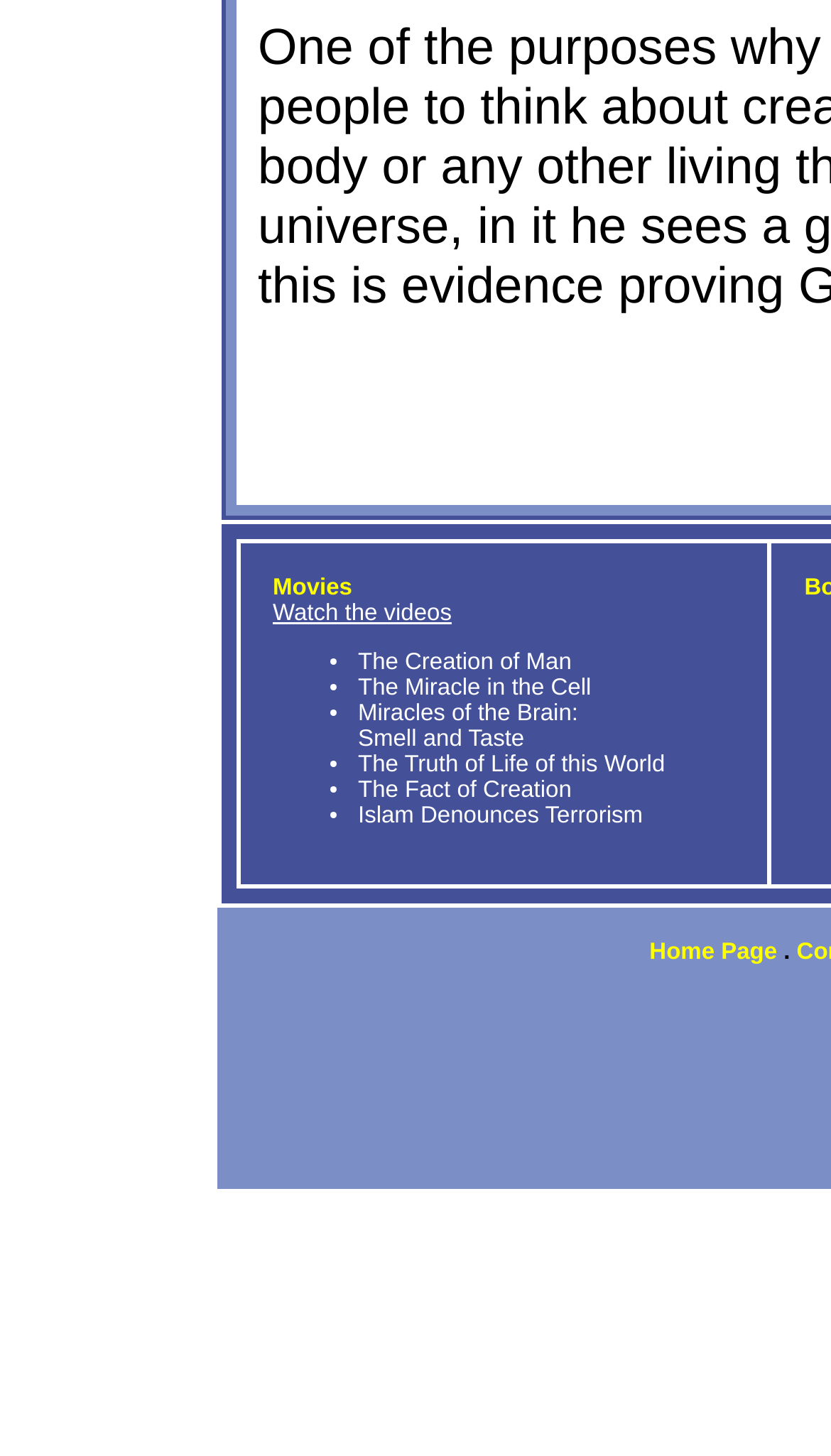What is the purpose of the list markers?
Answer the question with as much detail as you can, using the image as a reference.

I observed that the list markers ('•') are used to separate each video title in the list. They are placed before each video title, indicating that they are used to format the list of video titles.